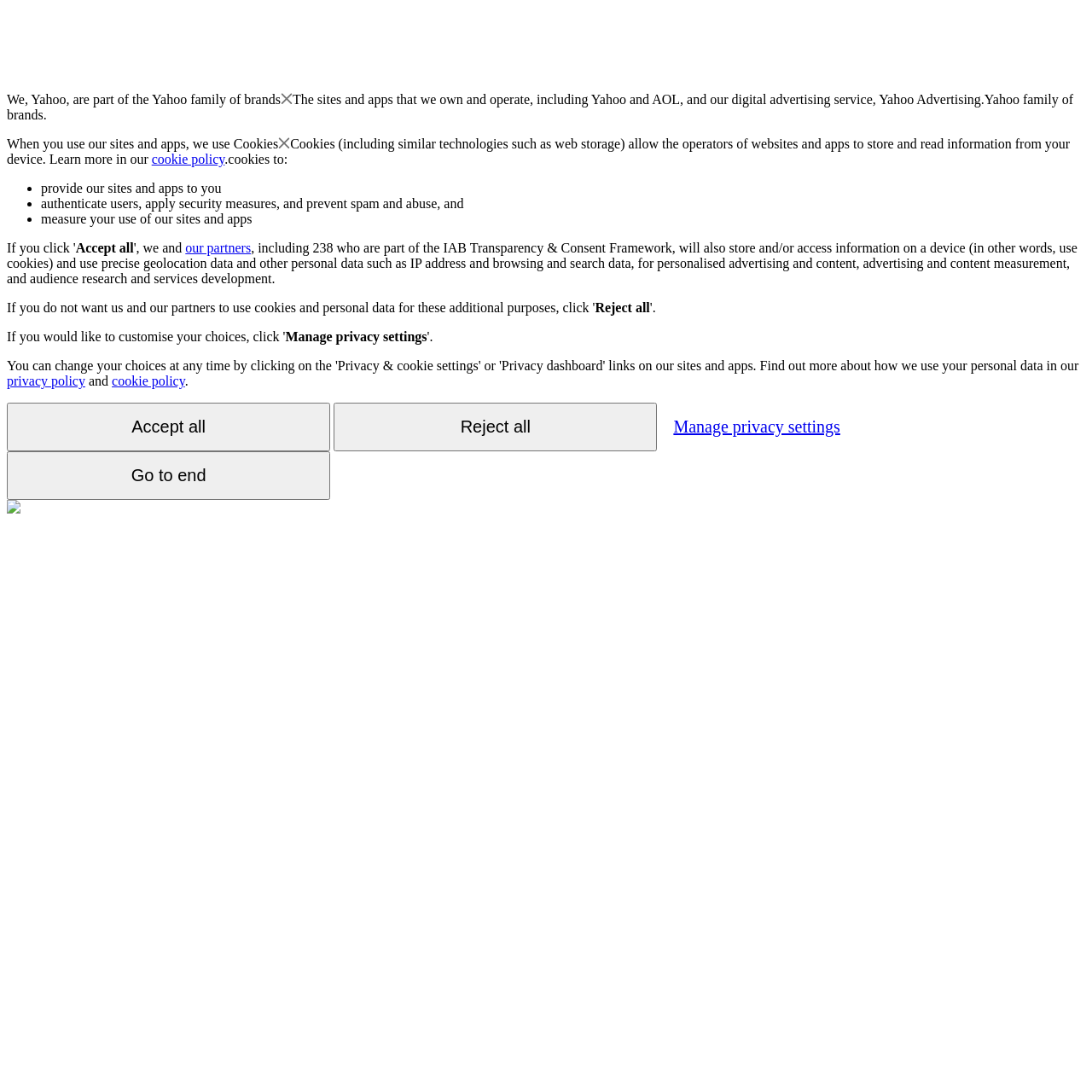What is Yahoo part of?
Kindly offer a detailed explanation using the data available in the image.

Based on the webpage content, it is mentioned that 'We, Yahoo, are part of the Yahoo family of brands' which indicates that Yahoo is part of the Yahoo family of brands.